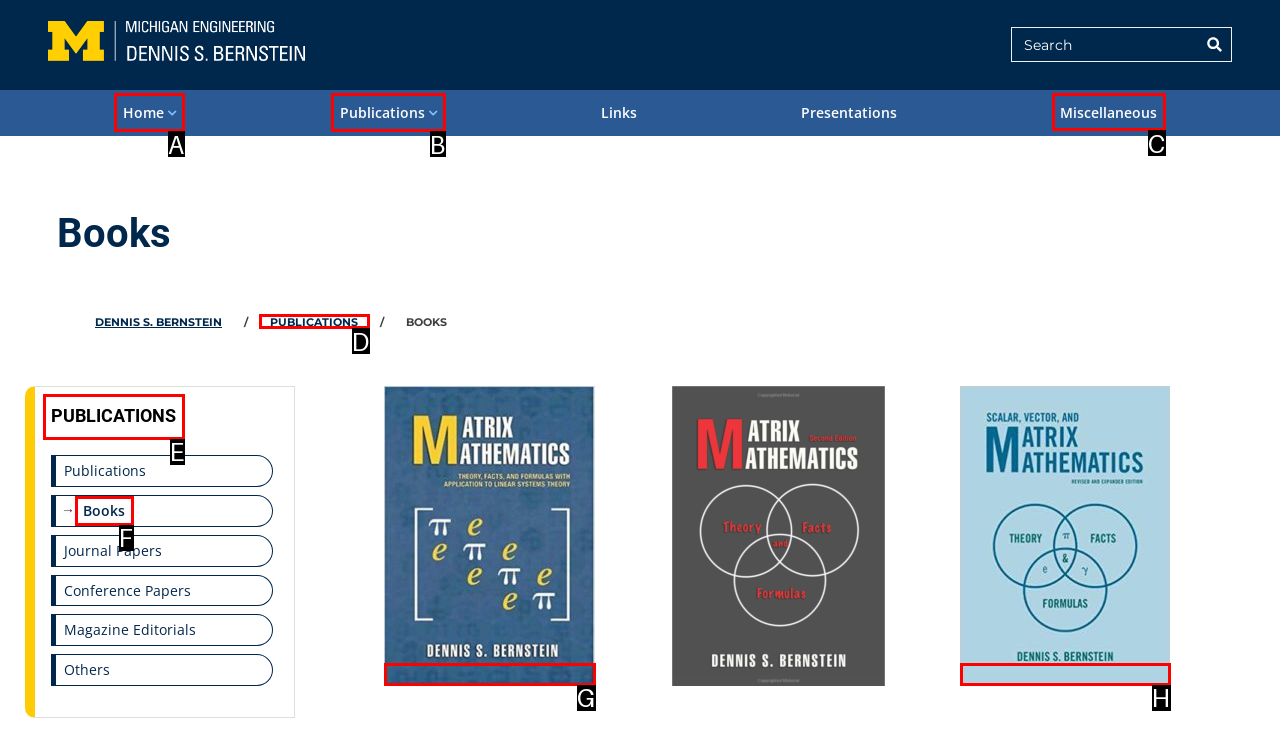Match the following description to a UI element: alt="Matrix Mathematics Book Theory"
Provide the letter of the matching option directly.

G